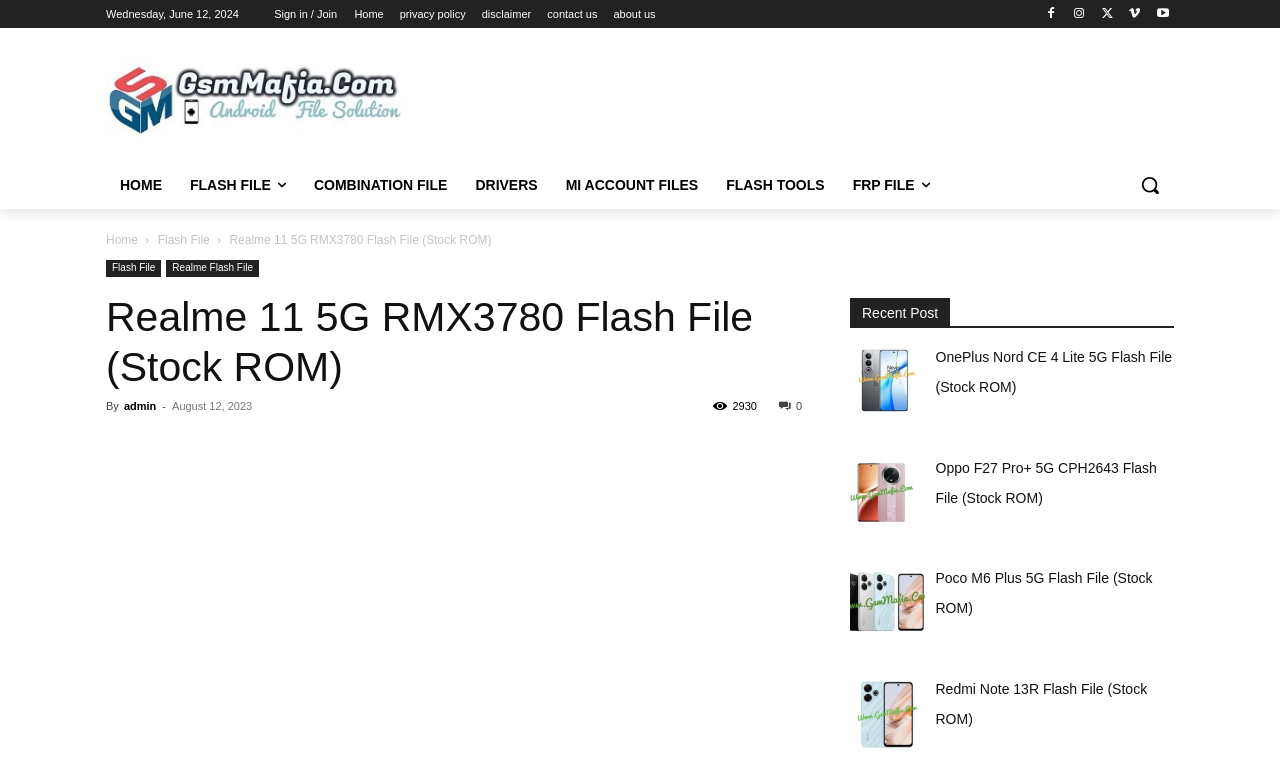Please determine the headline of the webpage and provide its content.

Realme 11 5G RMX3780 Flash File (Stock ROM)